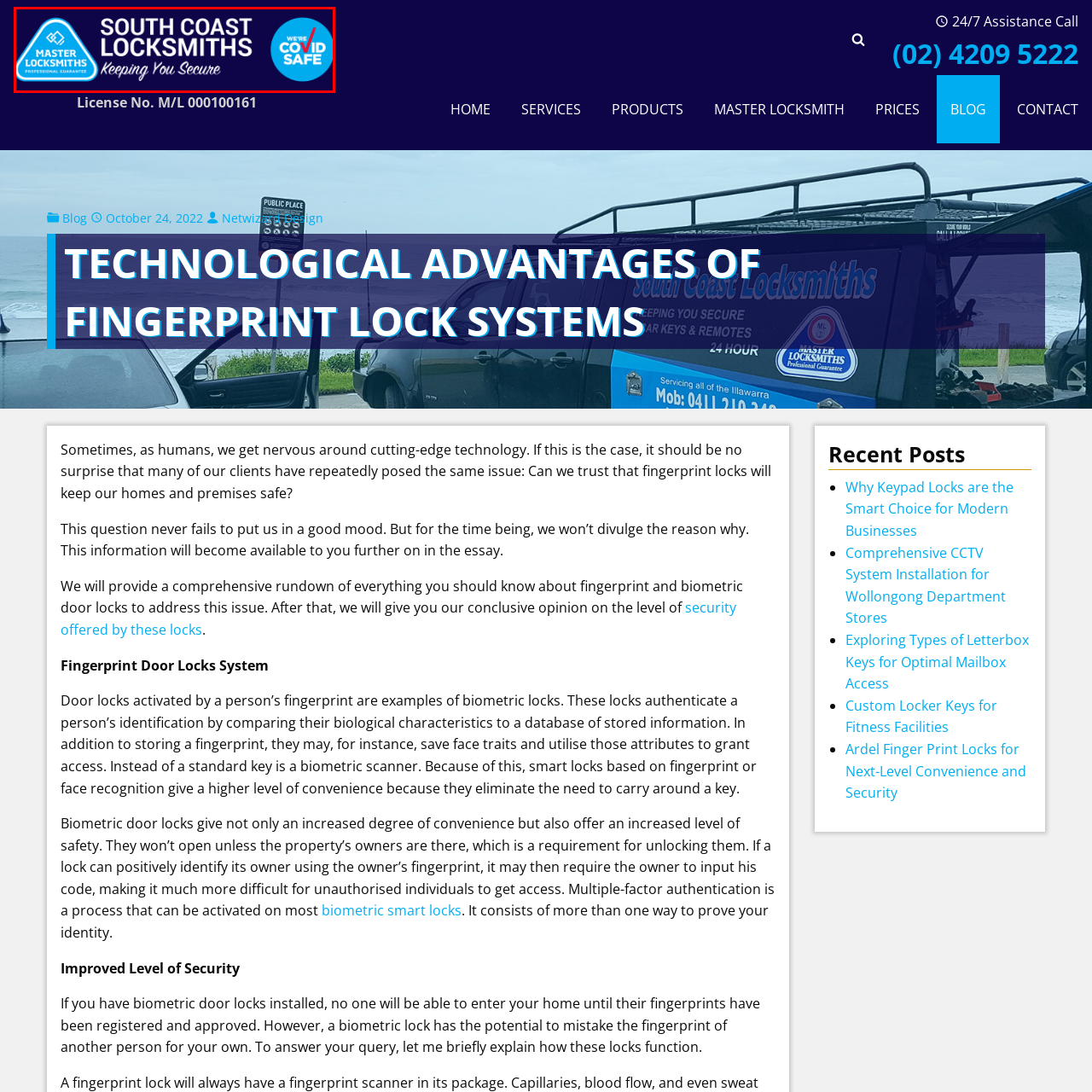Analyze the image highlighted by the red bounding box and give a one-word or phrase answer to the query: What is the phrase below the emblem?

Keeping You Secure